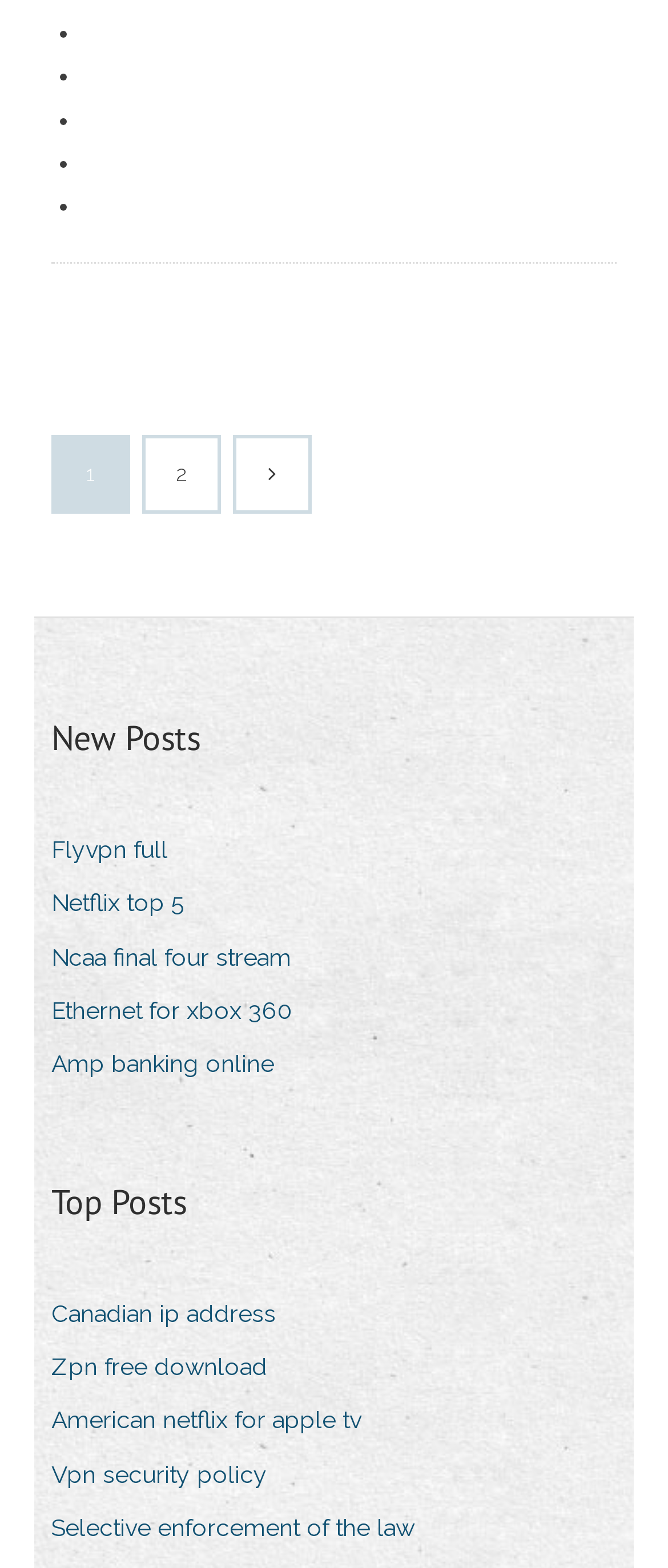Bounding box coordinates should be provided in the format (top-left x, top-left y, bottom-right x, bottom-right y) with all values between 0 and 1. Identify the bounding box for this UI element: parent_node: Name * name="name"

None